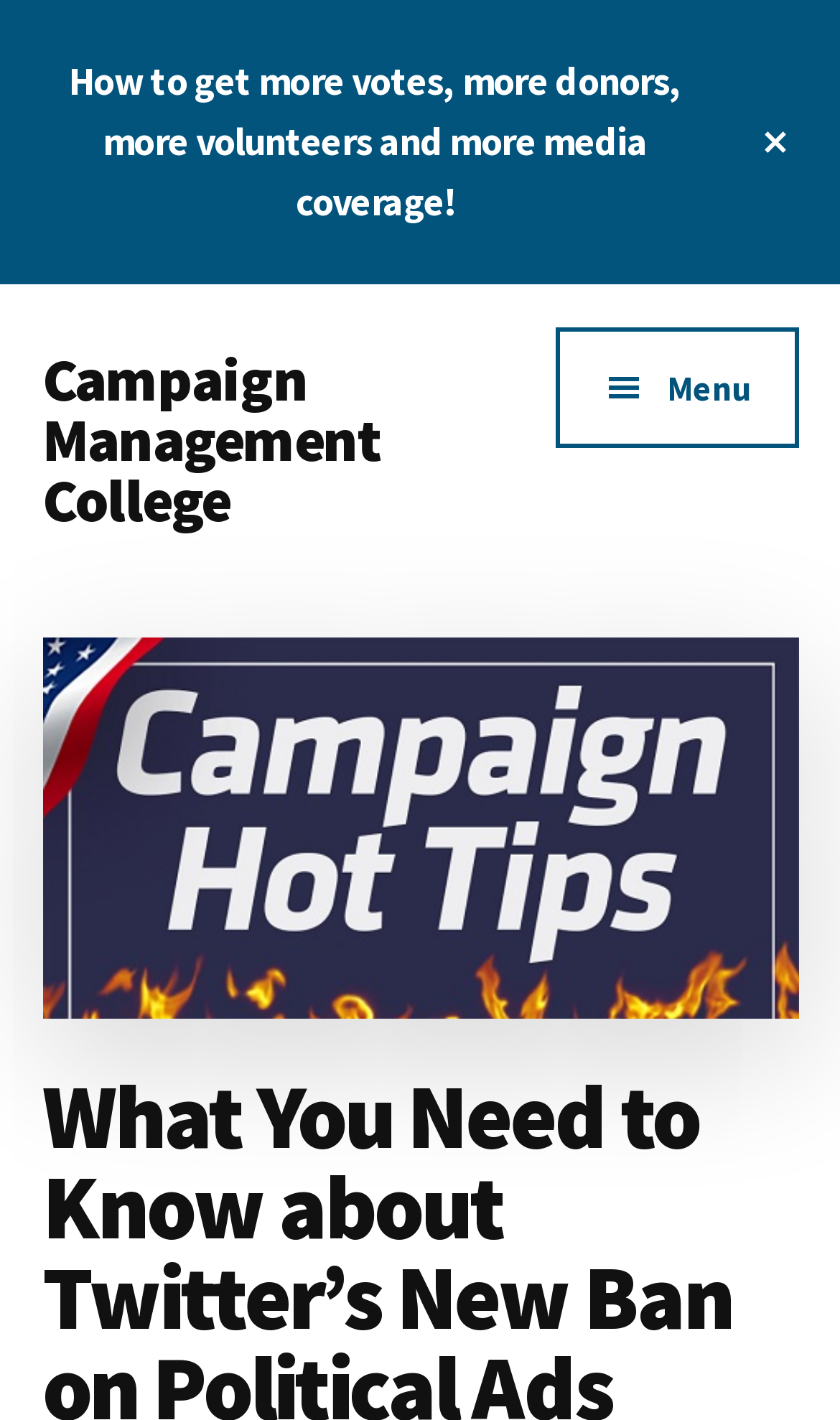Explain the webpage in detail.

The webpage appears to be an article or blog post from the Campaign Management College. At the top left of the page, there are three "Skip to" links, allowing users to navigate to the main content, primary sidebar, or footer. 

Below these links, a promotional text is displayed, encouraging readers to learn how to get more votes, donors, volunteers, and media coverage. 

On the top right, a close button is situated, likely used to dismiss a top banner. 

The main content of the page is not explicitly described in the accessibility tree, but the meta description suggests that the article is about Twitter's new ban on political ads, with a correction to a previous statement about Facebook. 

In the top middle section, the website's logo or title, "Campaign Management College", is displayed as a link. 

To the right of the logo, a menu button is situated, which can be expanded to reveal more options.